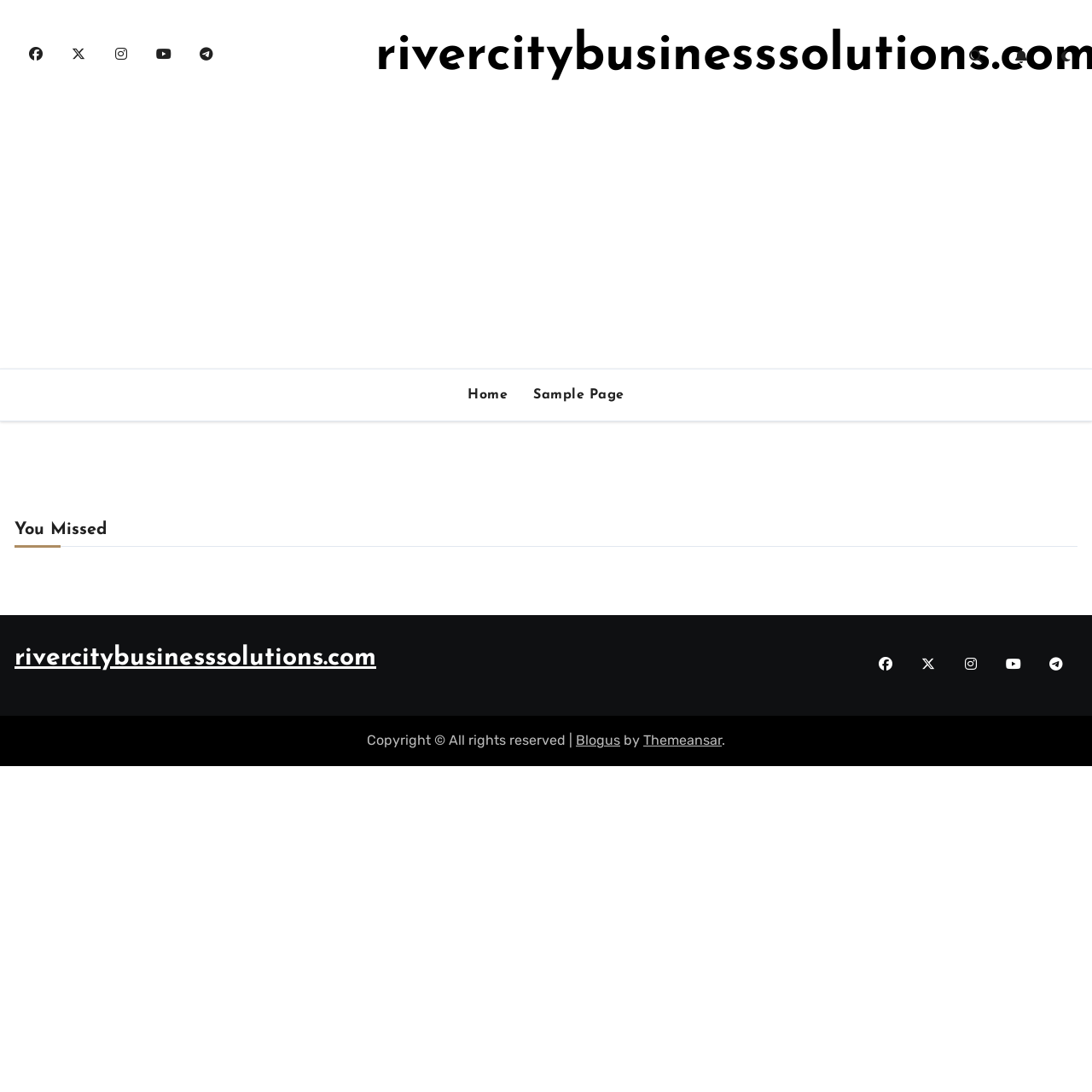What is the text above the navigation menu?
Answer the question using a single word or phrase, according to the image.

rivercitybusinesssolutions.com